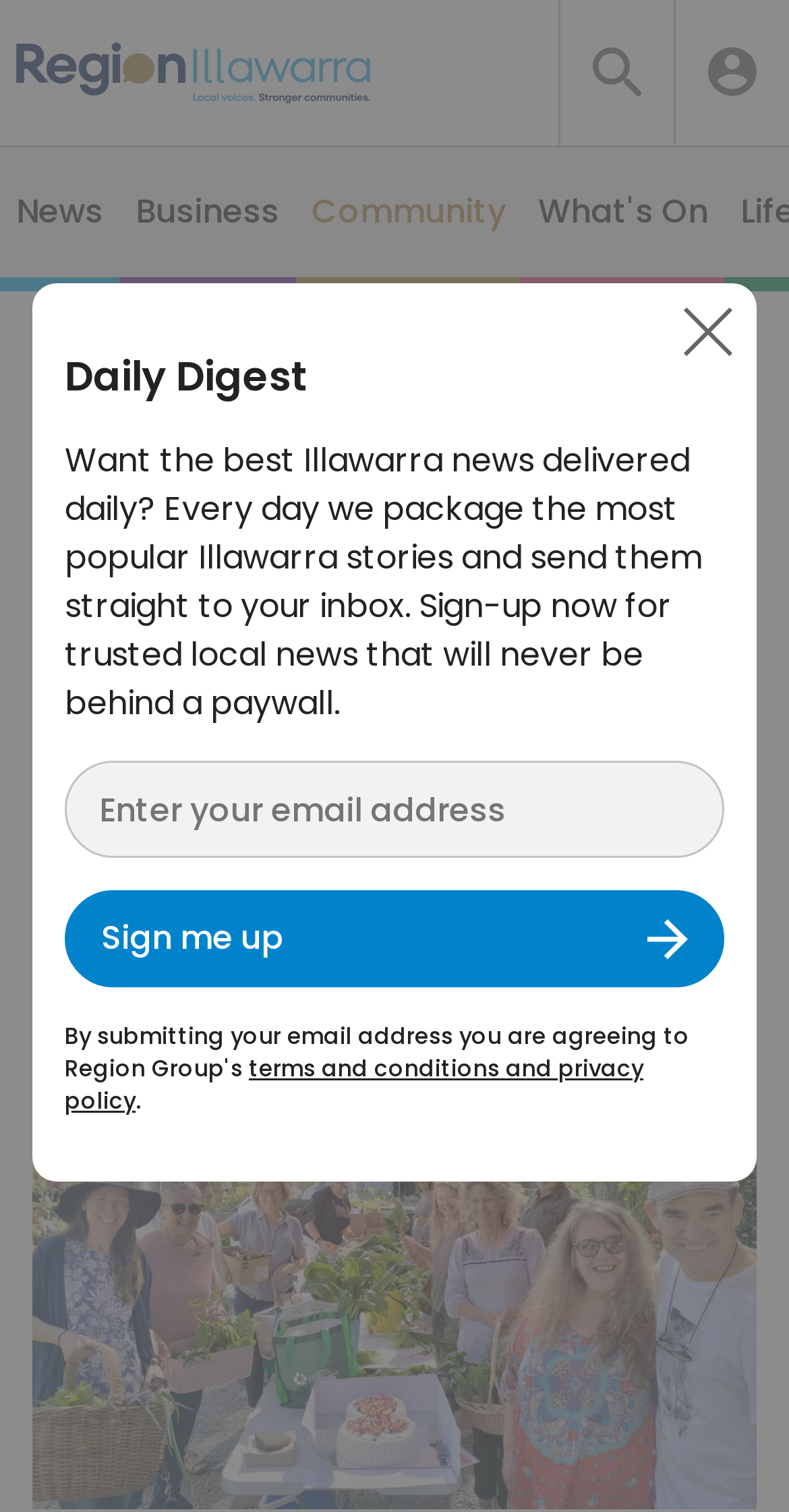What is the name of the region?
Please provide a detailed and thorough answer to the question.

I determined the answer by looking at the top navigation bar, where I found a link labeled 'Region Illawarra Home'. This suggests that the region being referred to is Illawarra.